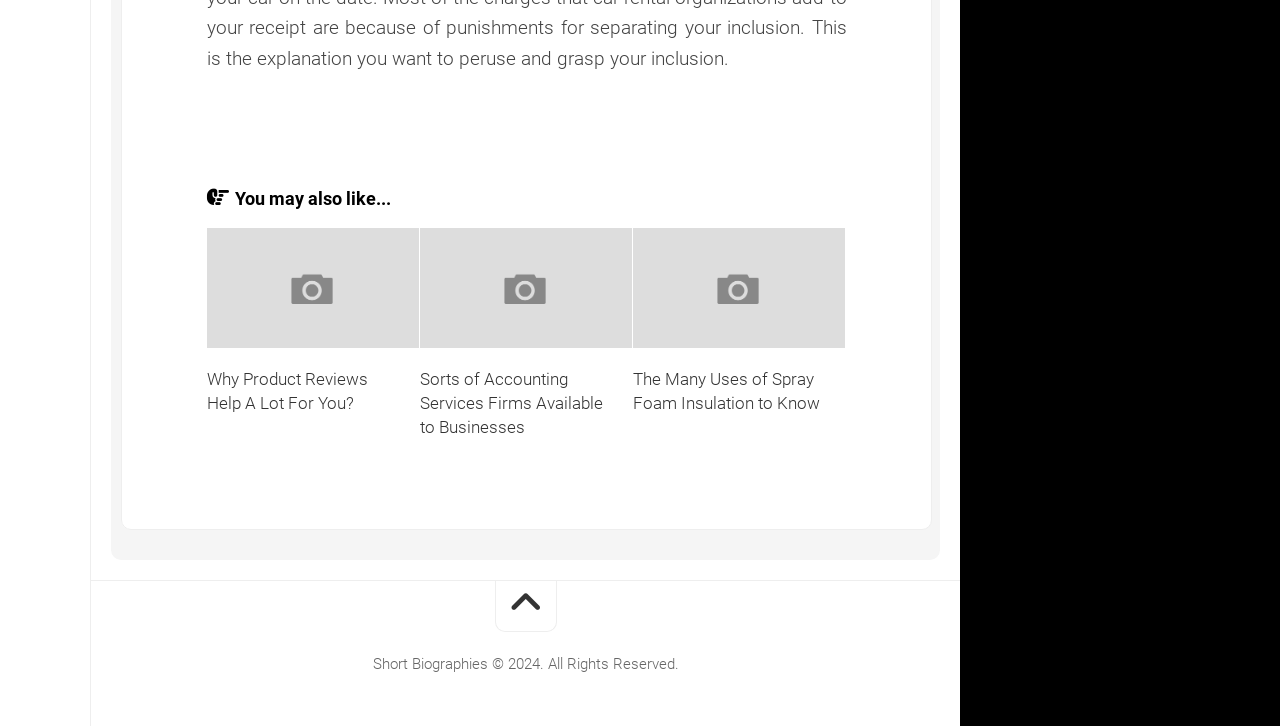What is the text at the bottom of the webpage?
Respond with a short answer, either a single word or a phrase, based on the image.

Short Biographies © 2024. All Rights Reserved.